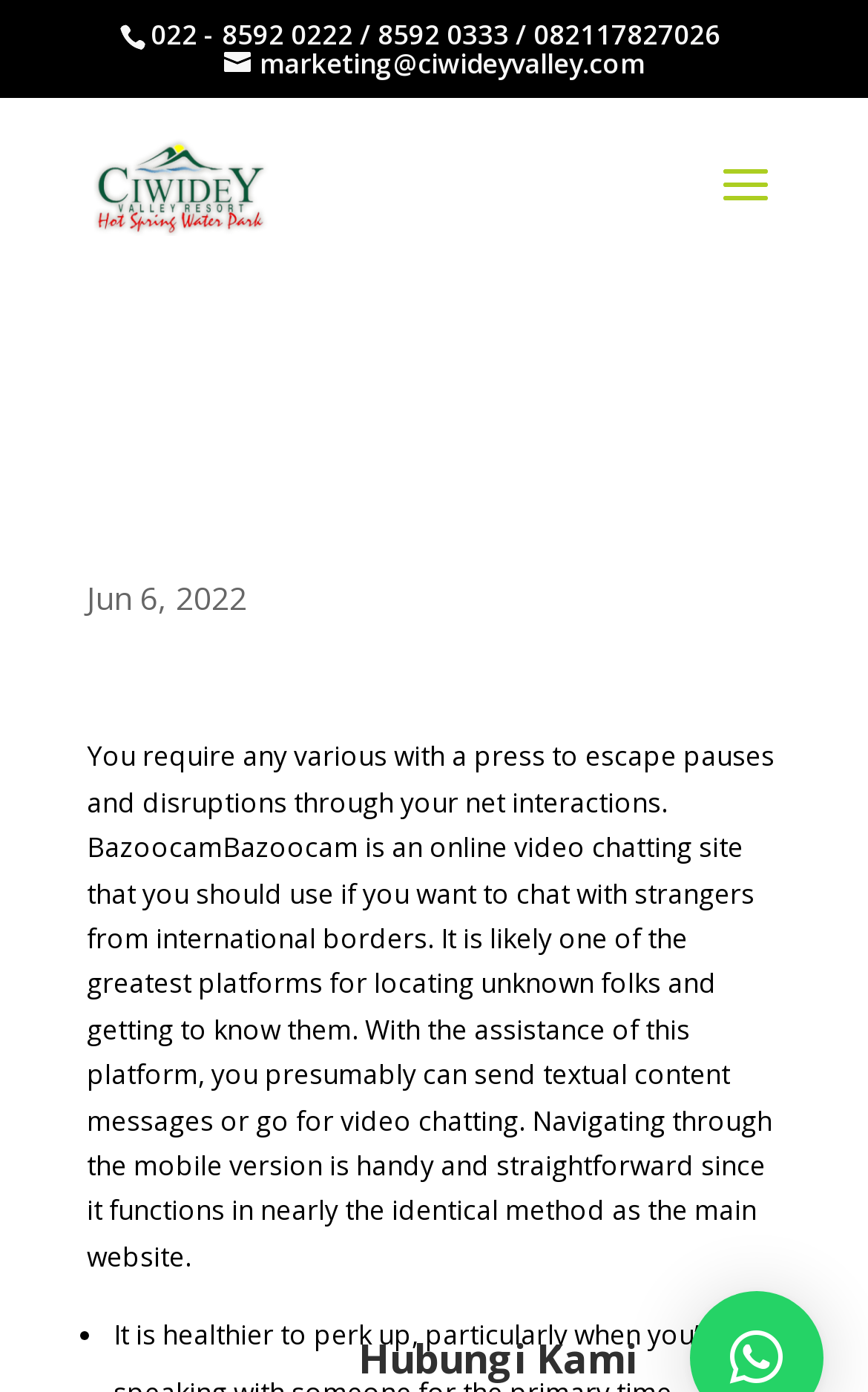Refer to the image and offer a detailed explanation in response to the question: What is the email address on the webpage?

I found the email address by looking at the link element with the bounding box coordinates [0.258, 0.032, 0.742, 0.059]. The text content of this element is 'marketing@ciwideyvalley.com', which appears to be an email address.